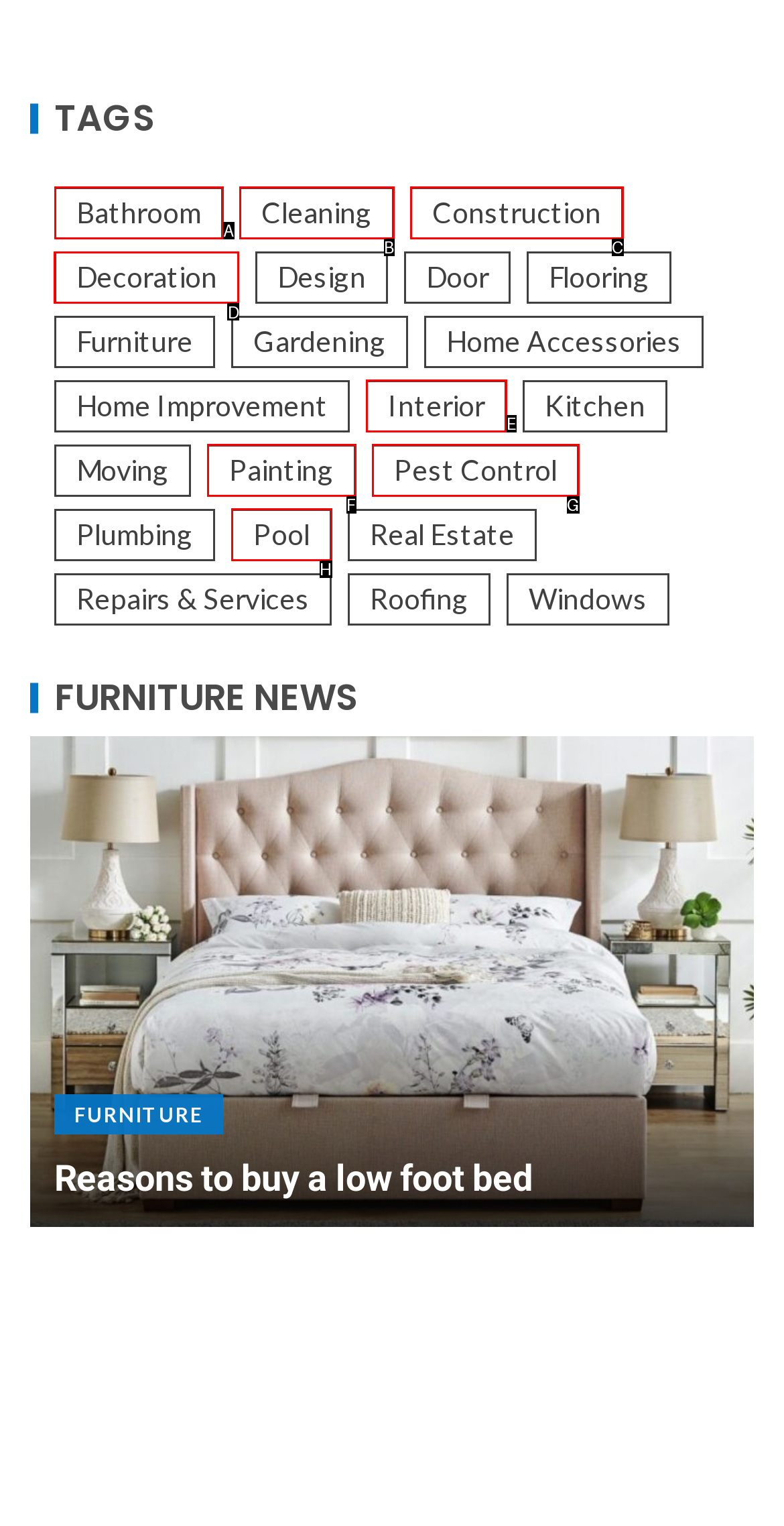Choose the letter that corresponds to the correct button to accomplish the task: Read about Decoration
Reply with the letter of the correct selection only.

D